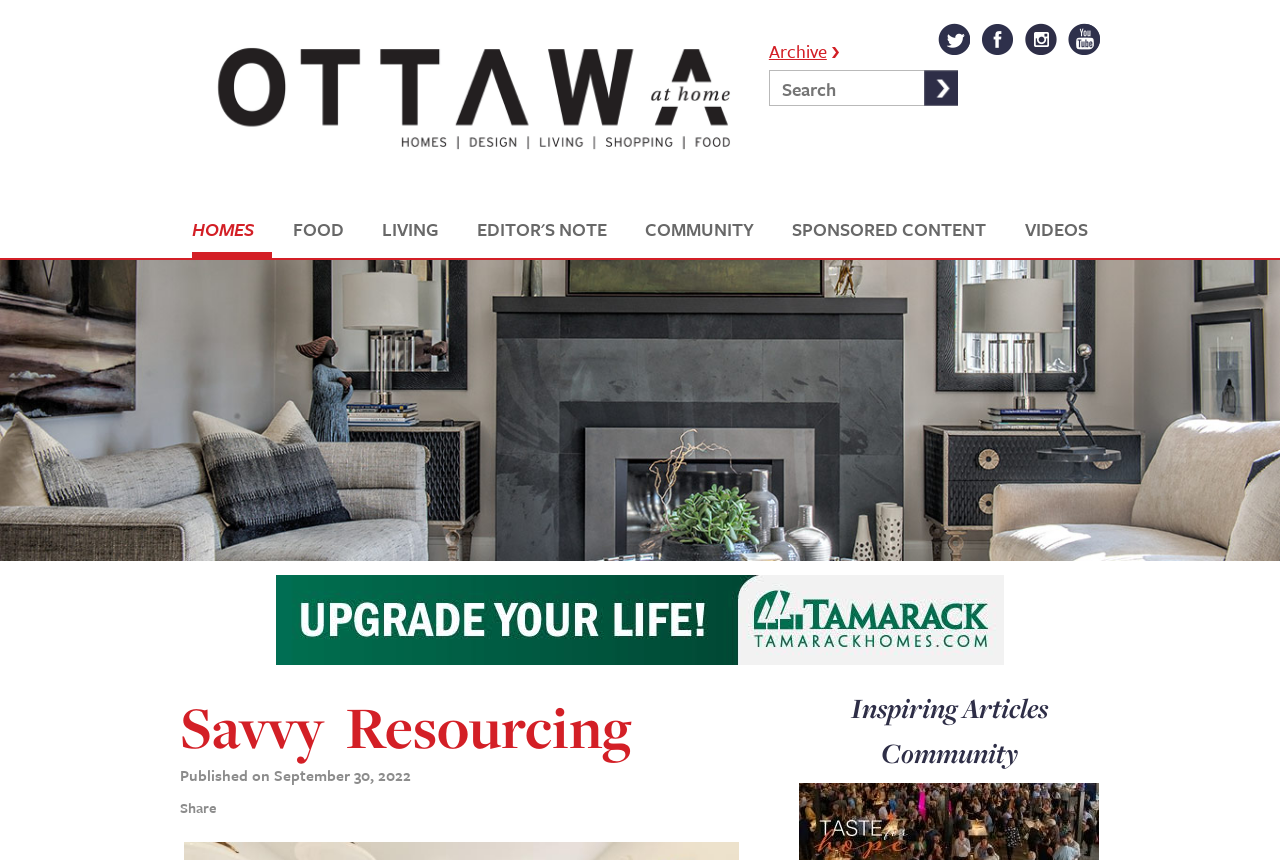Use a single word or phrase to respond to the question:
What is the logo of the website?

Ottawa At Home Logo